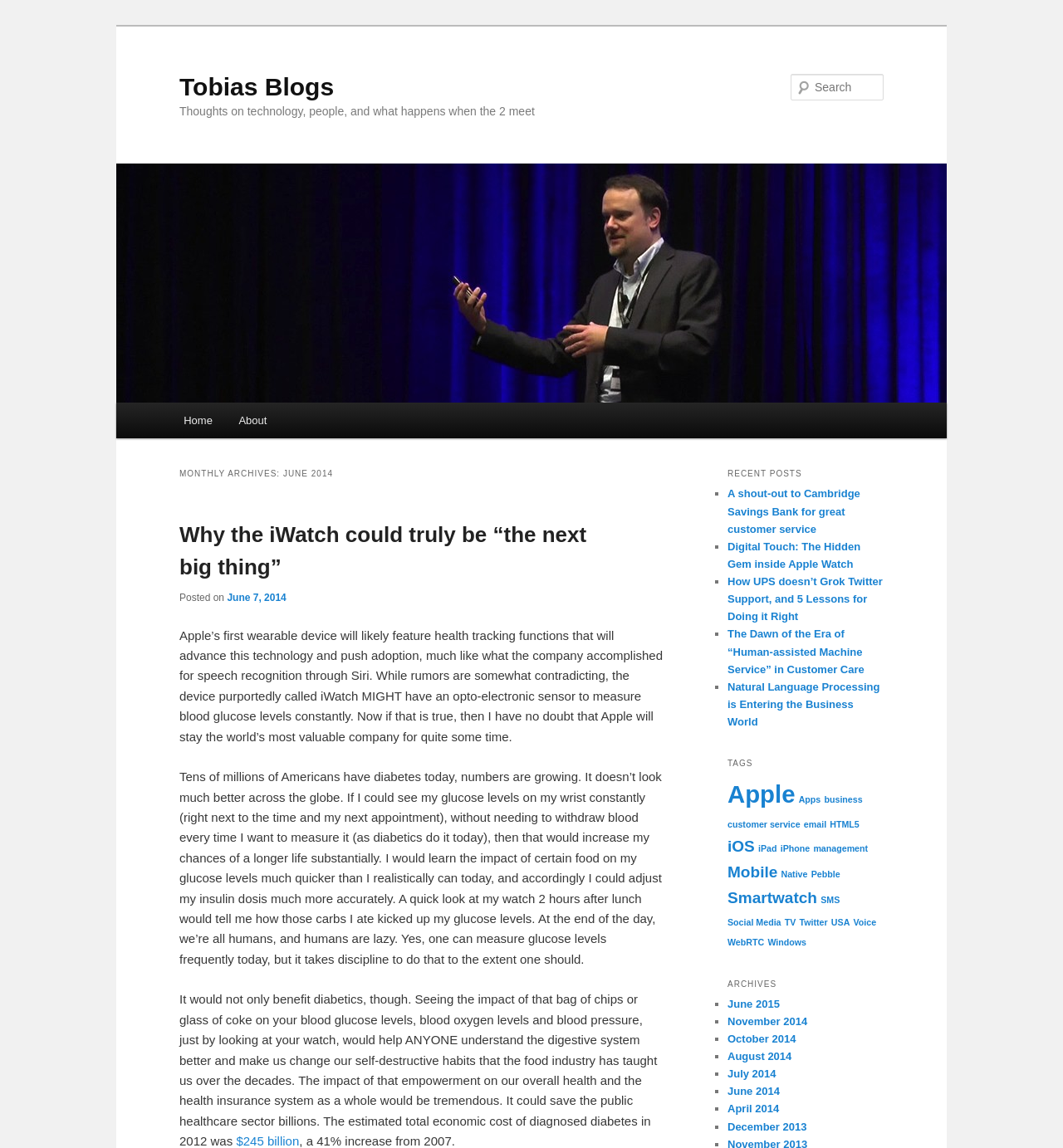Offer an in-depth caption of the entire webpage.

This webpage is a blog titled "Tobias Blogs" with a focus on technology, people, and their interactions. At the top, there are two links to skip to primary and secondary content. Below that, the blog's title "Tobias Blogs" is displayed prominently, with a link to the blog's homepage. 

To the right of the title, there is a search bar with a label "Search" and a textbox to input search queries. Below the search bar, there is a main menu with links to "Home" and "About" pages.

The main content of the page is divided into several sections. The first section is titled "MONTHLY ARCHIVES: JUNE 2014" and contains a blog post titled "Why the iWatch could truly be “the next big thing”". The post discusses the potential impact of Apple's iWatch on the technology industry, particularly in the area of health tracking. The post is followed by a list of recent posts, each with a link to the full article.

To the right of the main content, there are two columns. The top column is titled "TAGS" and contains a list of tags related to the blog posts, such as "Apple", "iOS", and "customer service". Each tag is a link to a page with related posts. The bottom column is titled "ARCHIVES" and contains a list of links to monthly archives of blog posts, ranging from June 2014 to December 2013.

Throughout the page, there are several links to other blog posts, tags, and archives, making it easy to navigate and find related content.